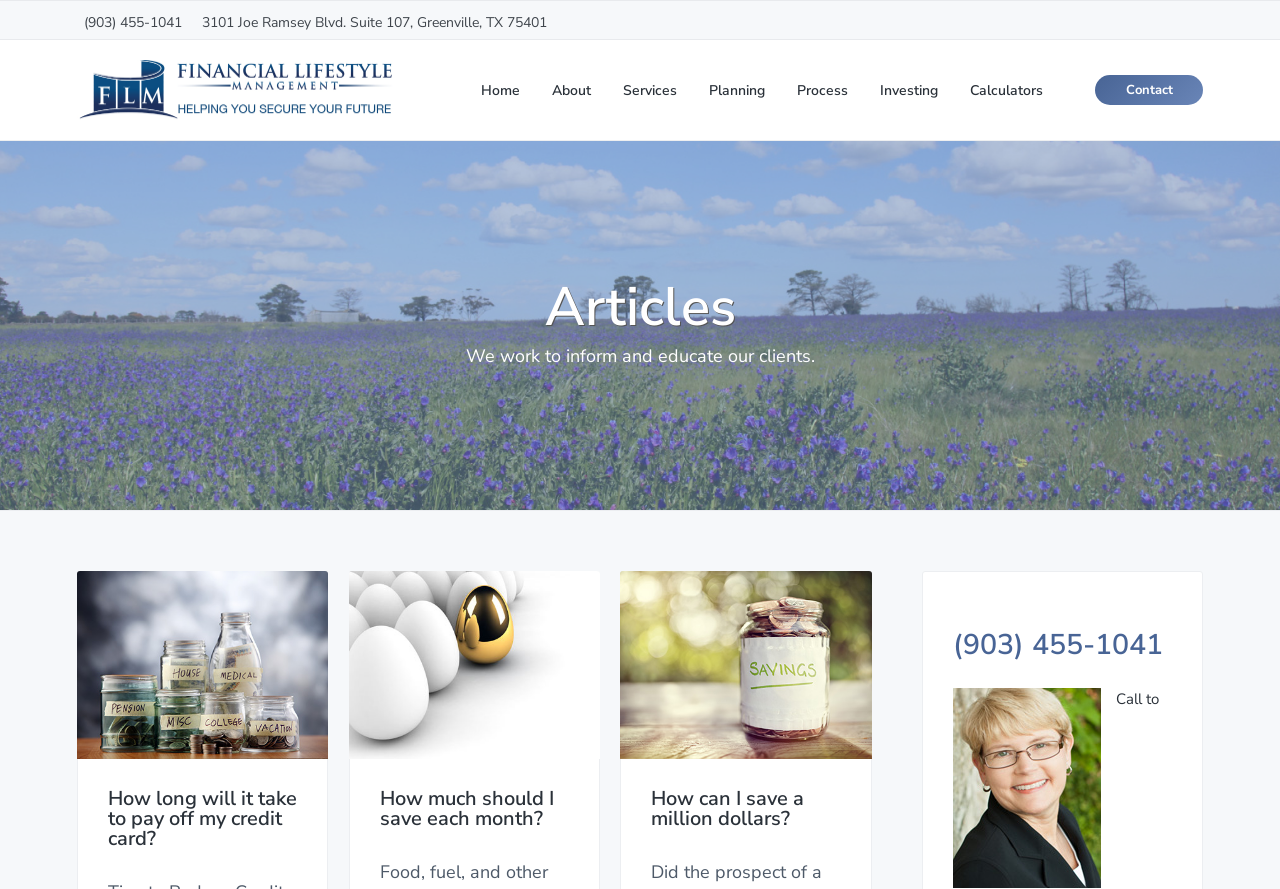Please determine the bounding box coordinates of the clickable area required to carry out the following instruction: "Click the 'Home' link". The coordinates must be four float numbers between 0 and 1, represented as [left, top, right, bottom].

[0.376, 0.089, 0.406, 0.113]